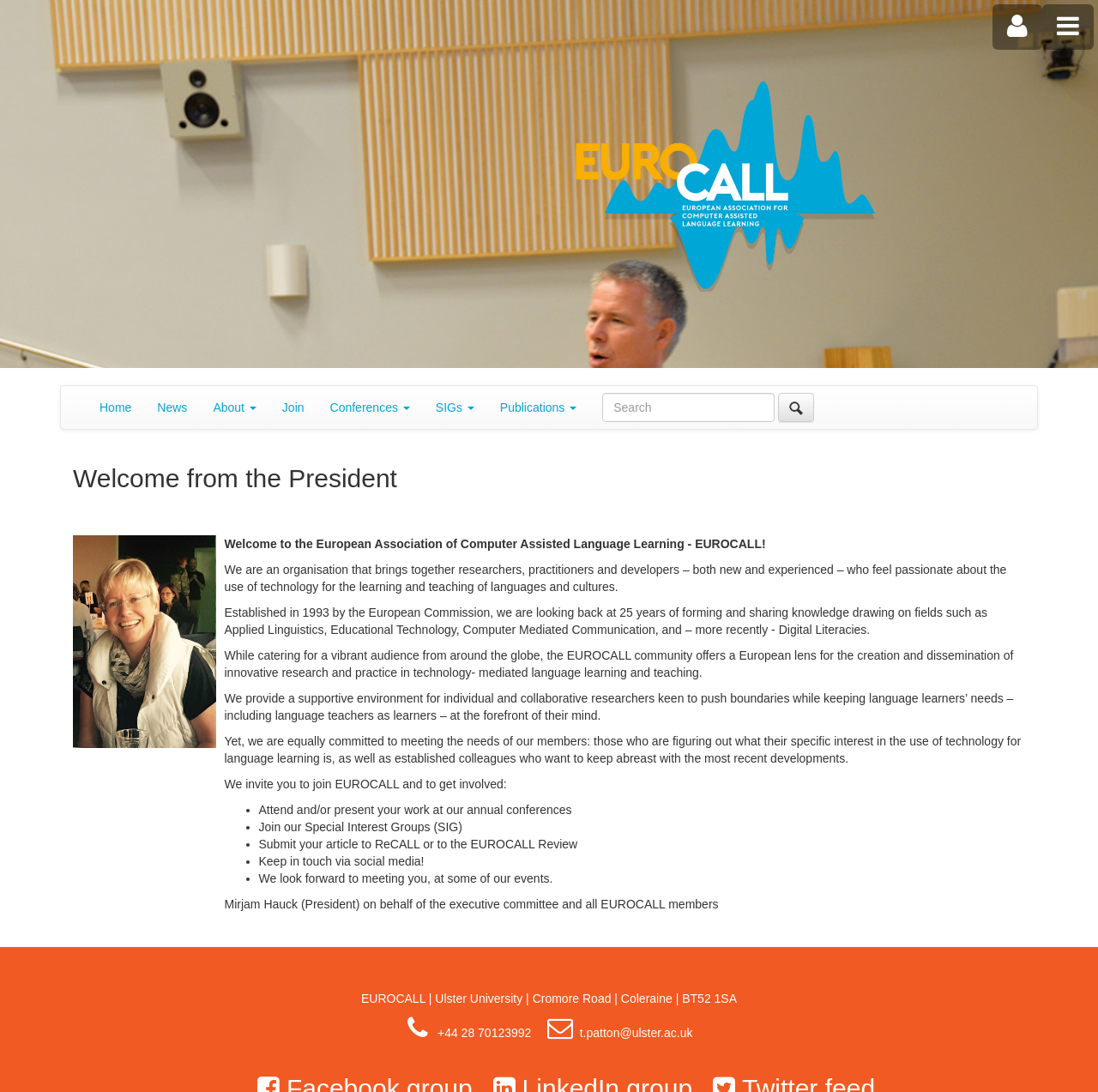How many links are there in the main menu?
Give a comprehensive and detailed explanation for the question.

The main menu is located at the top of the webpage and contains links to 'Home', 'News', 'About', 'Join', 'Conferences', and 'SIGs'. Therefore, there are 6 links in the main menu.